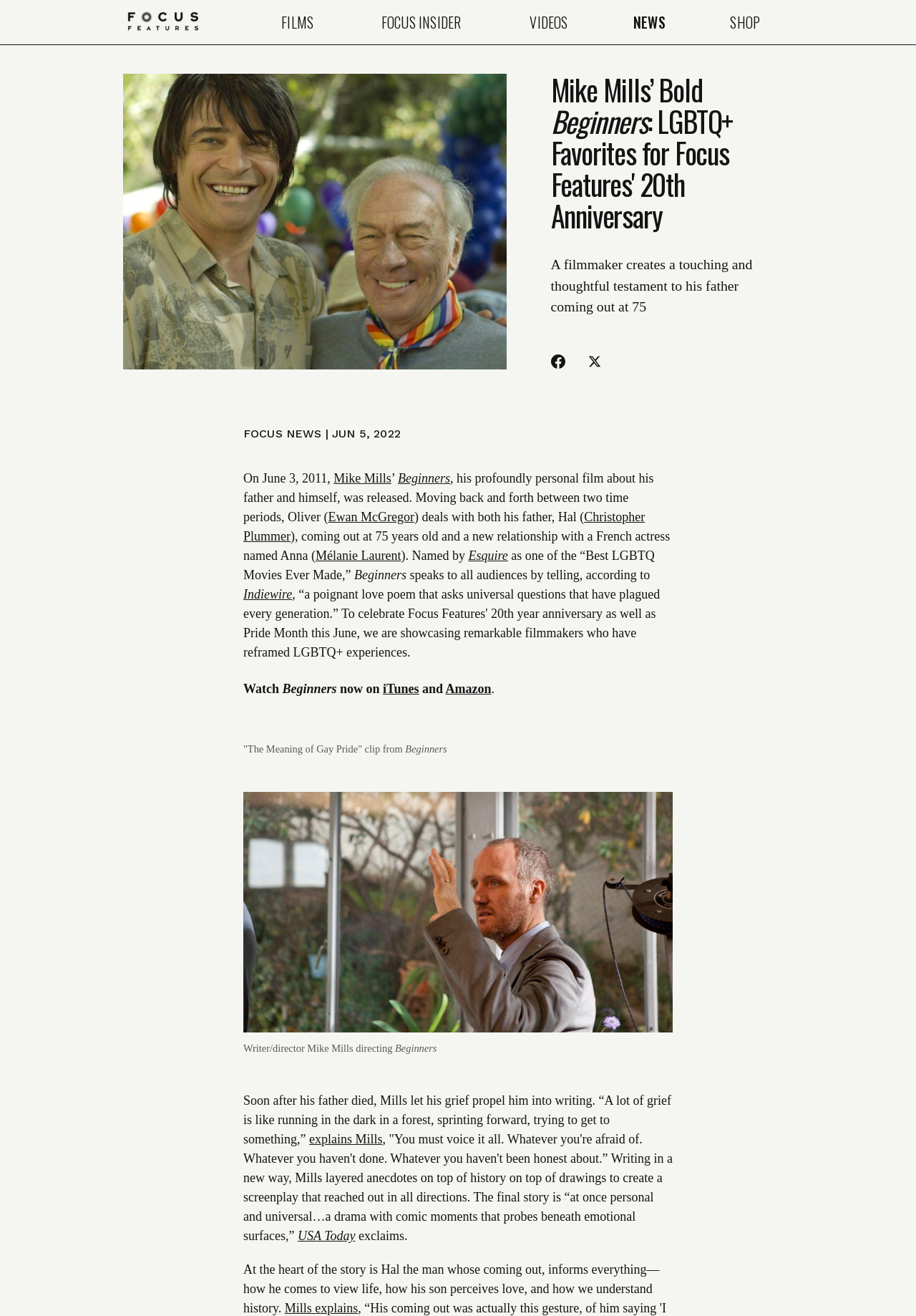Predict the bounding box of the UI element that fits this description: "Ewan McGregor".

[0.358, 0.388, 0.452, 0.398]